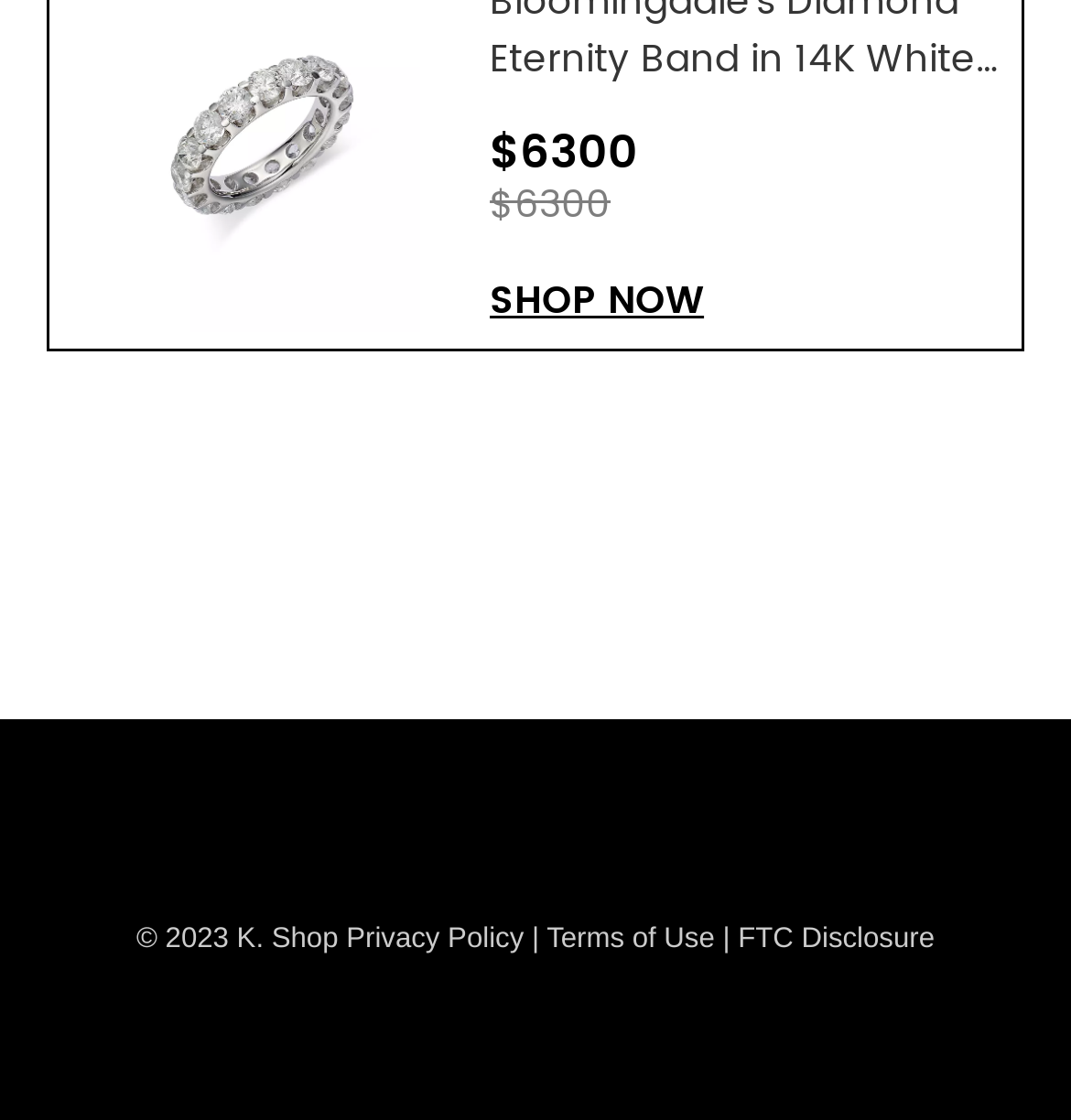What is the purpose of the 'SHOP NOW' button?
Please answer the question as detailed as possible based on the image.

The 'SHOP NOW' button is a static text element located at coordinates [0.457, 0.242, 0.657, 0.296], which suggests that it is a call-to-action element. Its purpose is likely to direct users to a shopping page or to initiate a shopping process.